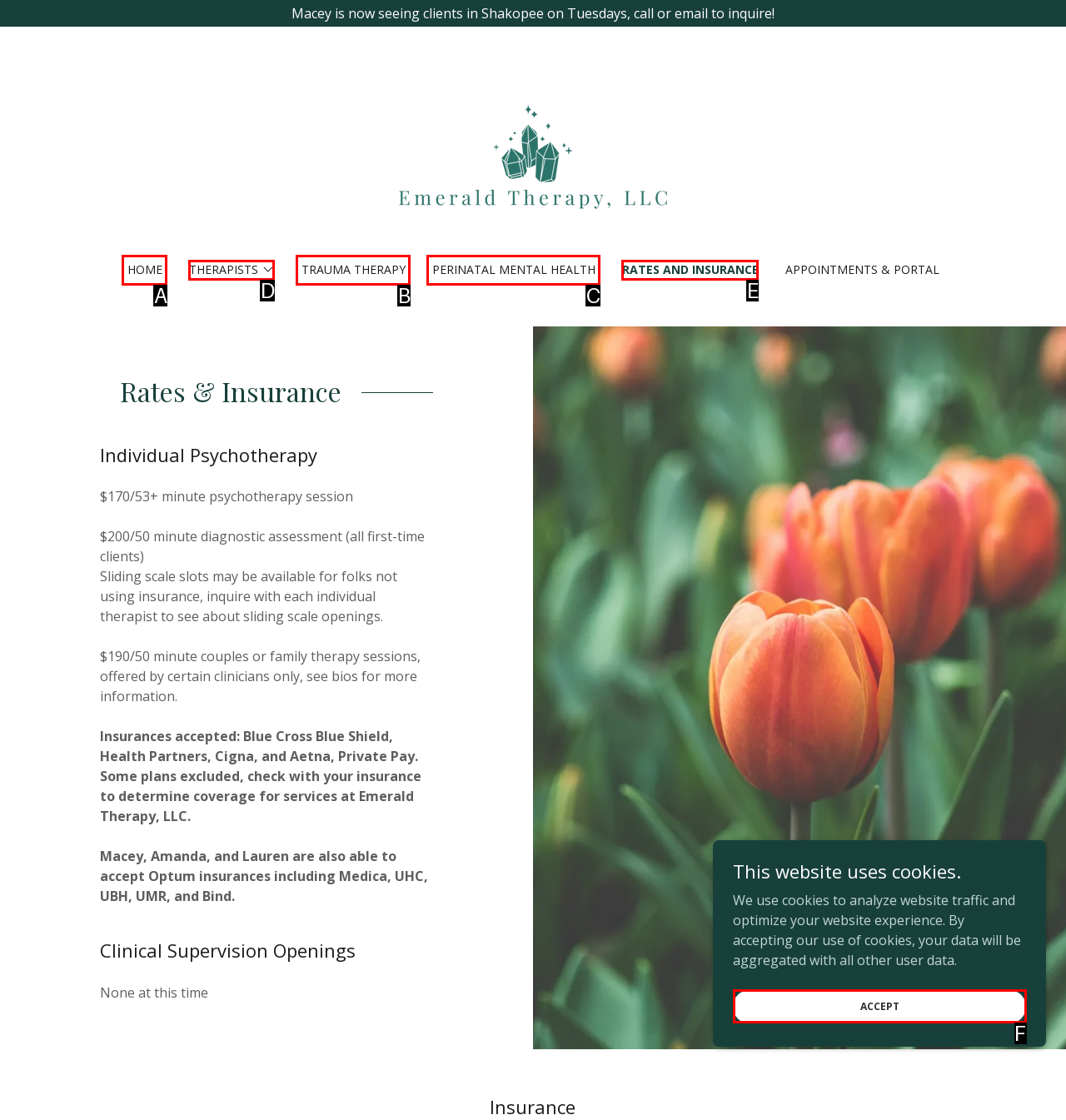Given the description: Therapists
Identify the letter of the matching UI element from the options.

D